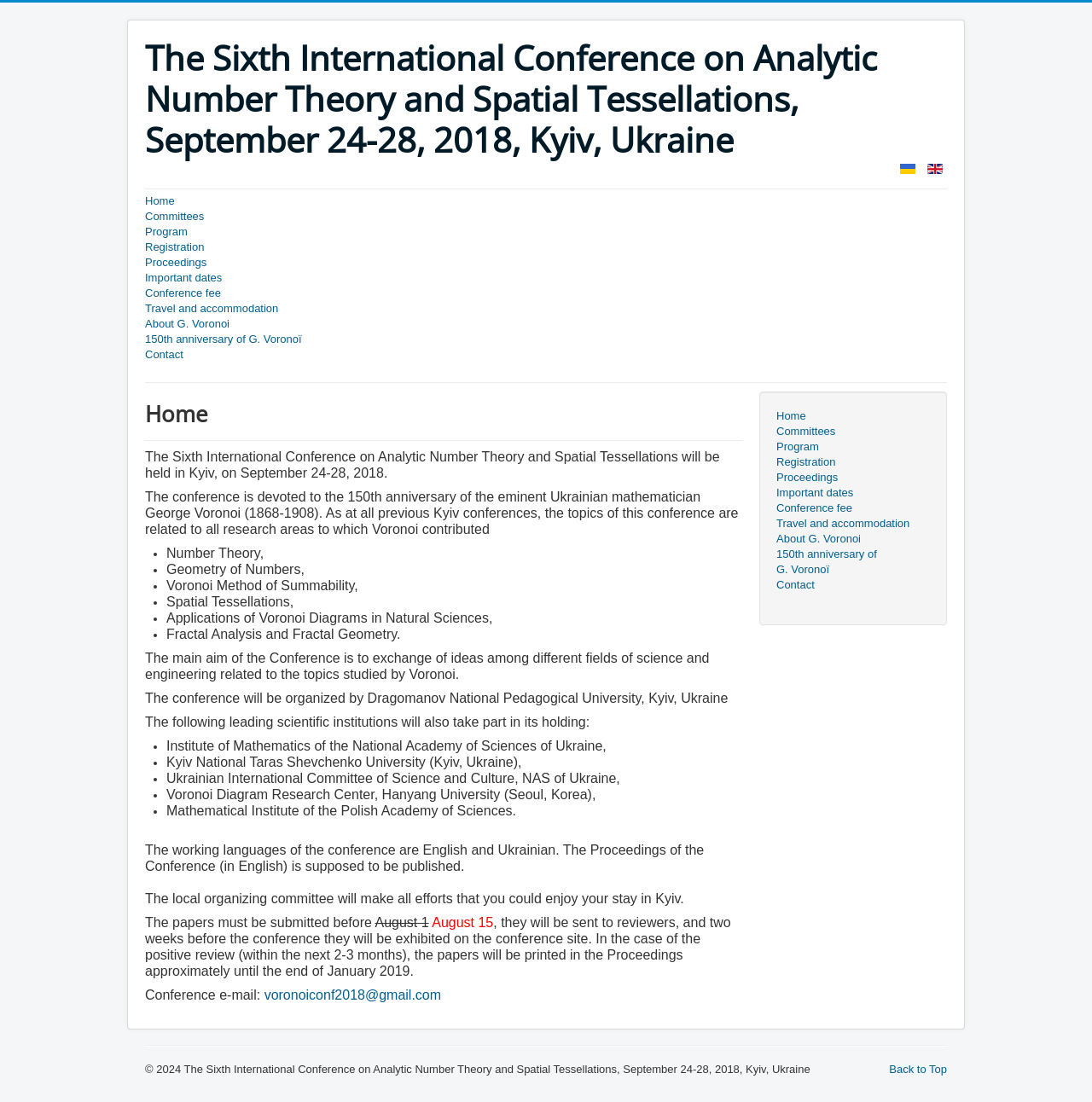Find the bounding box coordinates of the clickable element required to execute the following instruction: "Contact the conference organizers". Provide the coordinates as four float numbers between 0 and 1, i.e., [left, top, right, bottom].

[0.133, 0.315, 0.867, 0.329]